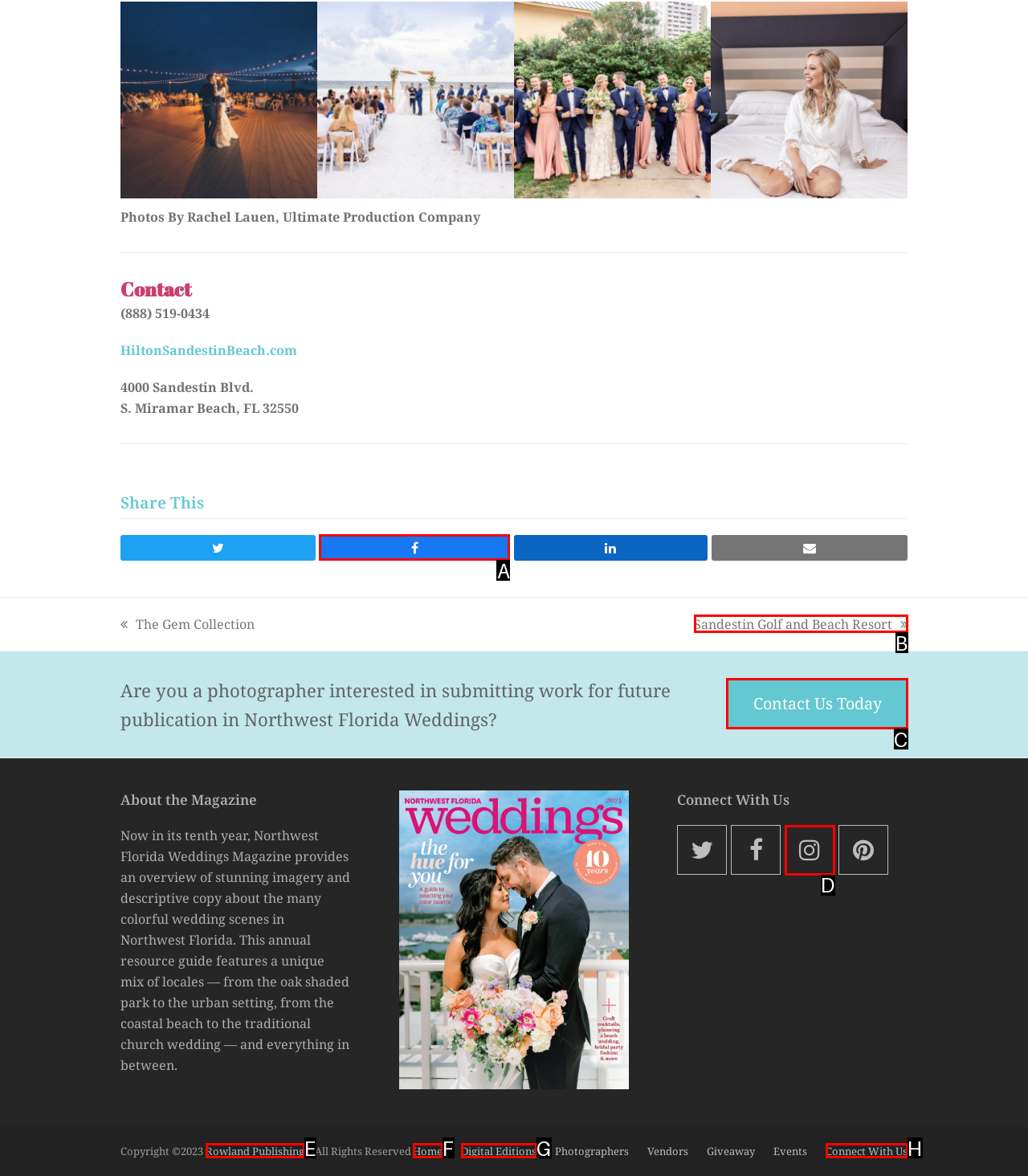Identify the letter of the option to click in order to Connect With Us Today. Answer with the letter directly.

C